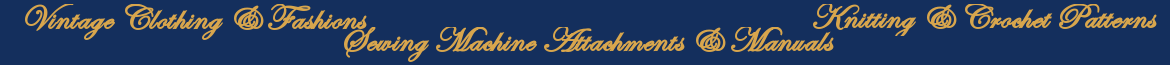Answer succinctly with a single word or phrase:
What is the likely color of the text on the banner?

gold